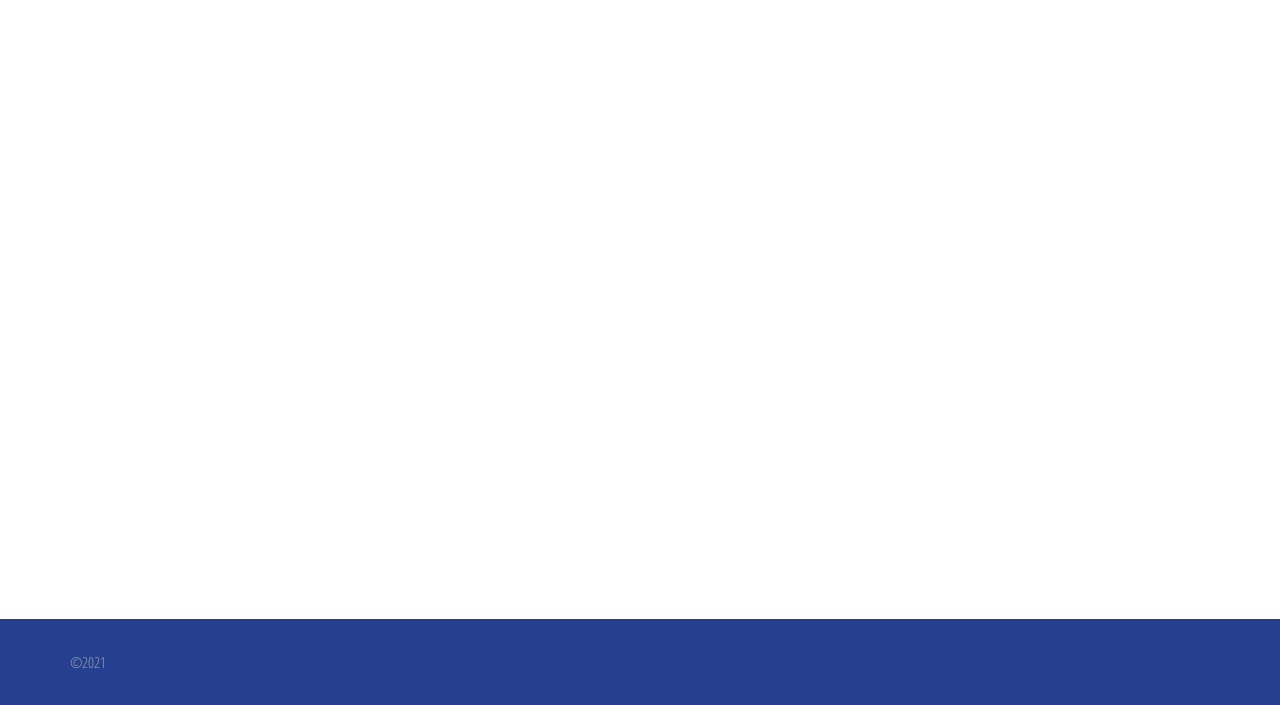Identify the bounding box coordinates of the element to click to follow this instruction: 'read about the book'. Ensure the coordinates are four float values between 0 and 1, provided as [left, top, right, bottom].

None